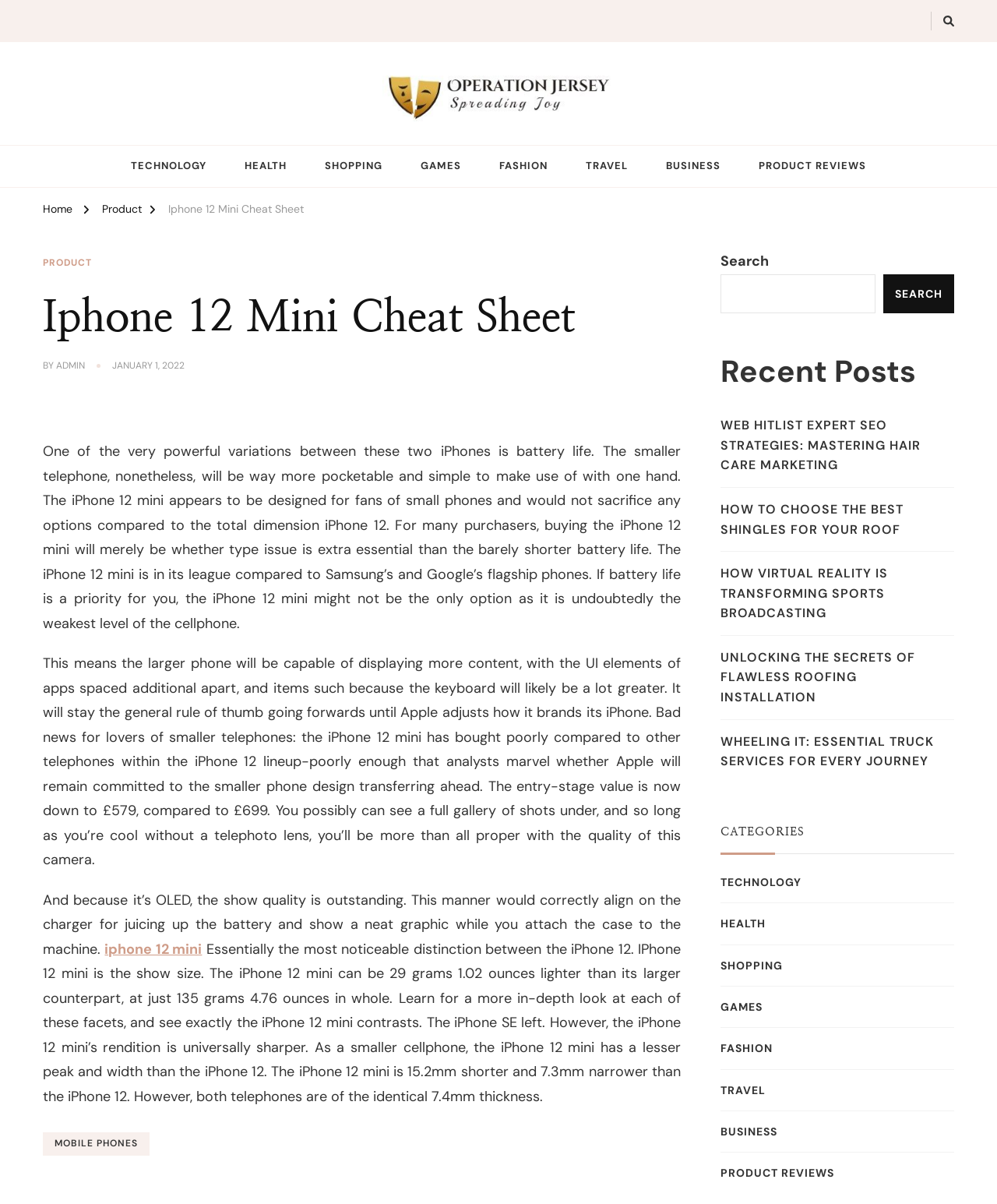Locate the bounding box coordinates of the element you need to click to accomplish the task described by this instruction: "Click the 'Business Services' link".

None